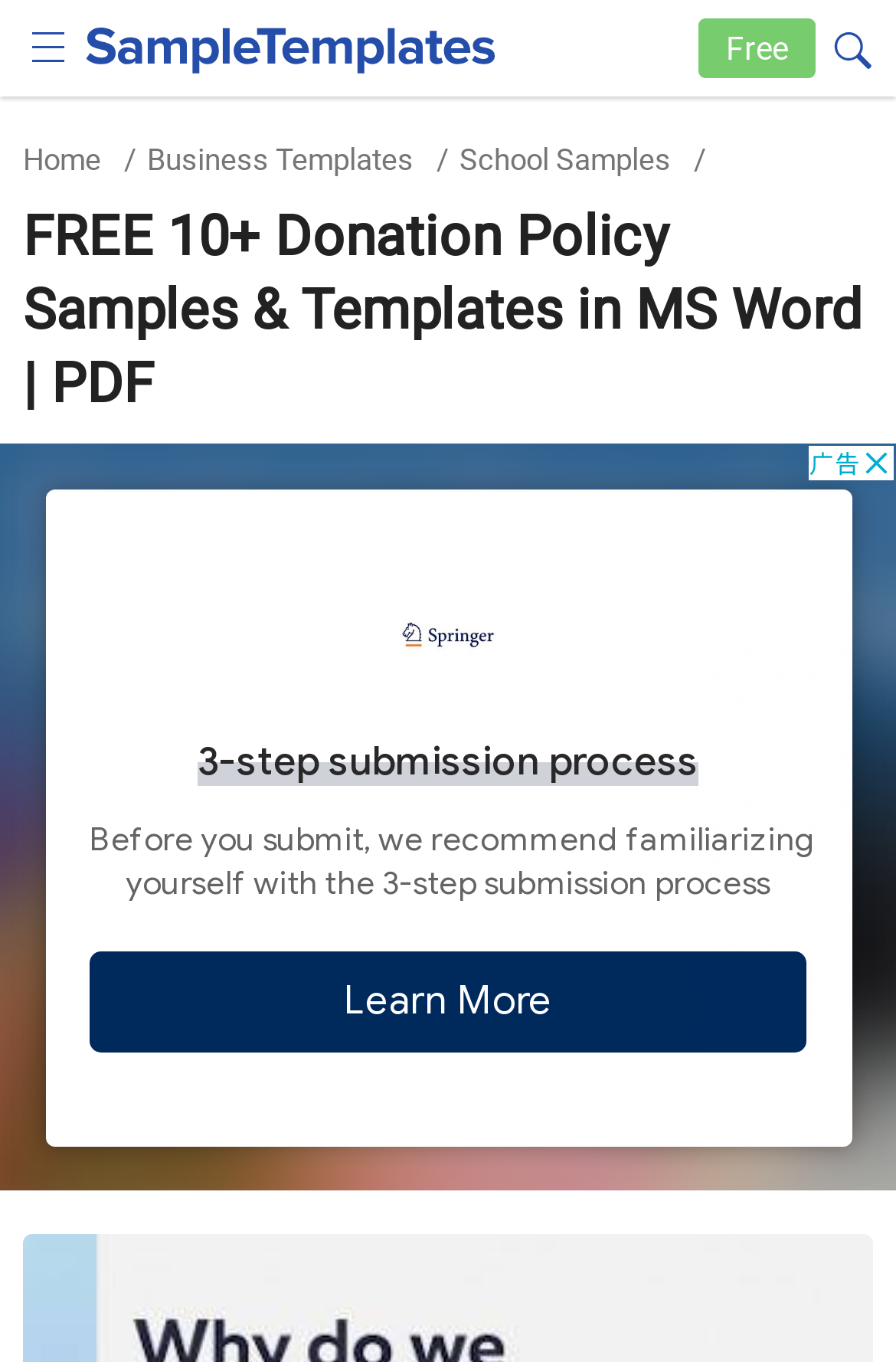Respond with a single word or phrase for the following question: 
What file formats are supported for the templates?

MS Word | PDF